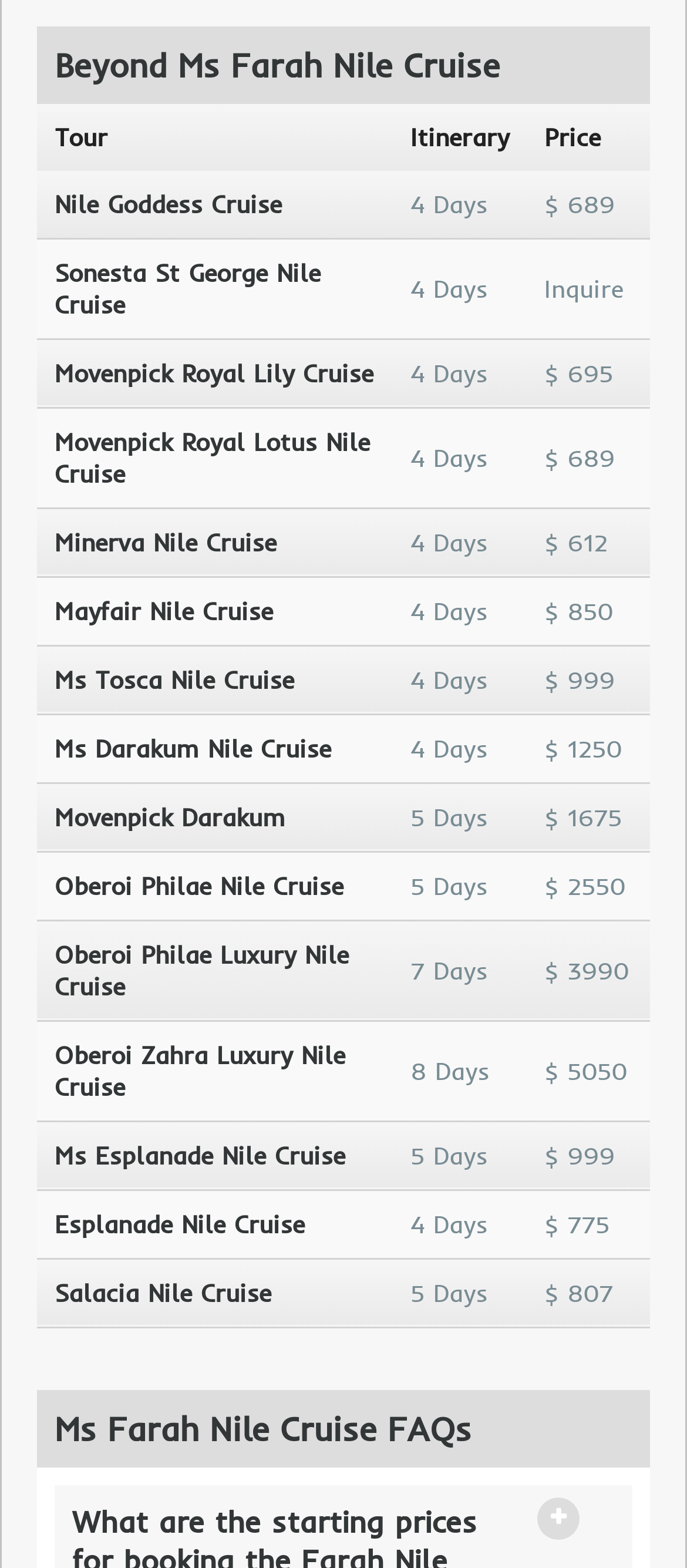What is the price of the Oberoi Philae Luxury Nile Cruise?
Please provide a comprehensive answer based on the contents of the image.

I found the row with the cruise name 'Oberoi Philae Luxury Nile Cruise' and looked at the 'Price' column, which shows the price as '$3990'.